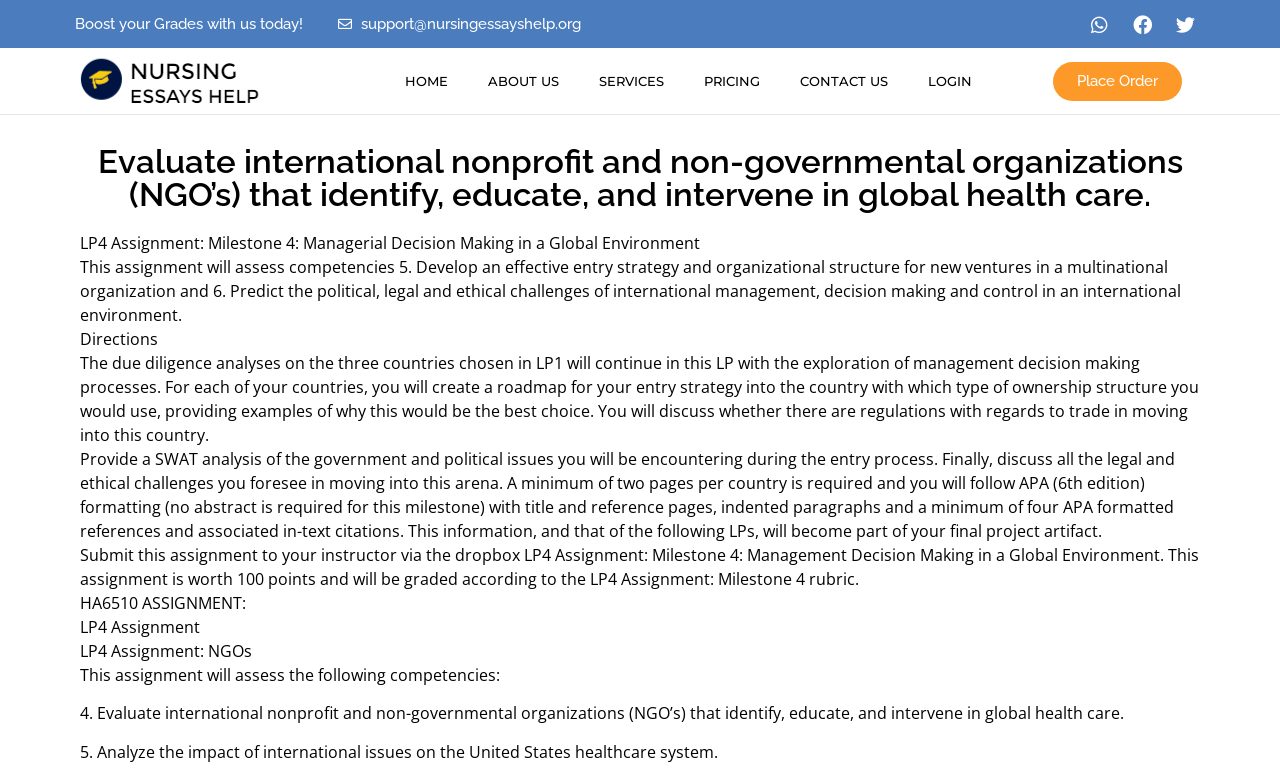Please find the bounding box coordinates of the element that must be clicked to perform the given instruction: "Click on the 'Place Order' button". The coordinates should be four float numbers from 0 to 1, i.e., [left, top, right, bottom].

[0.822, 0.08, 0.923, 0.131]